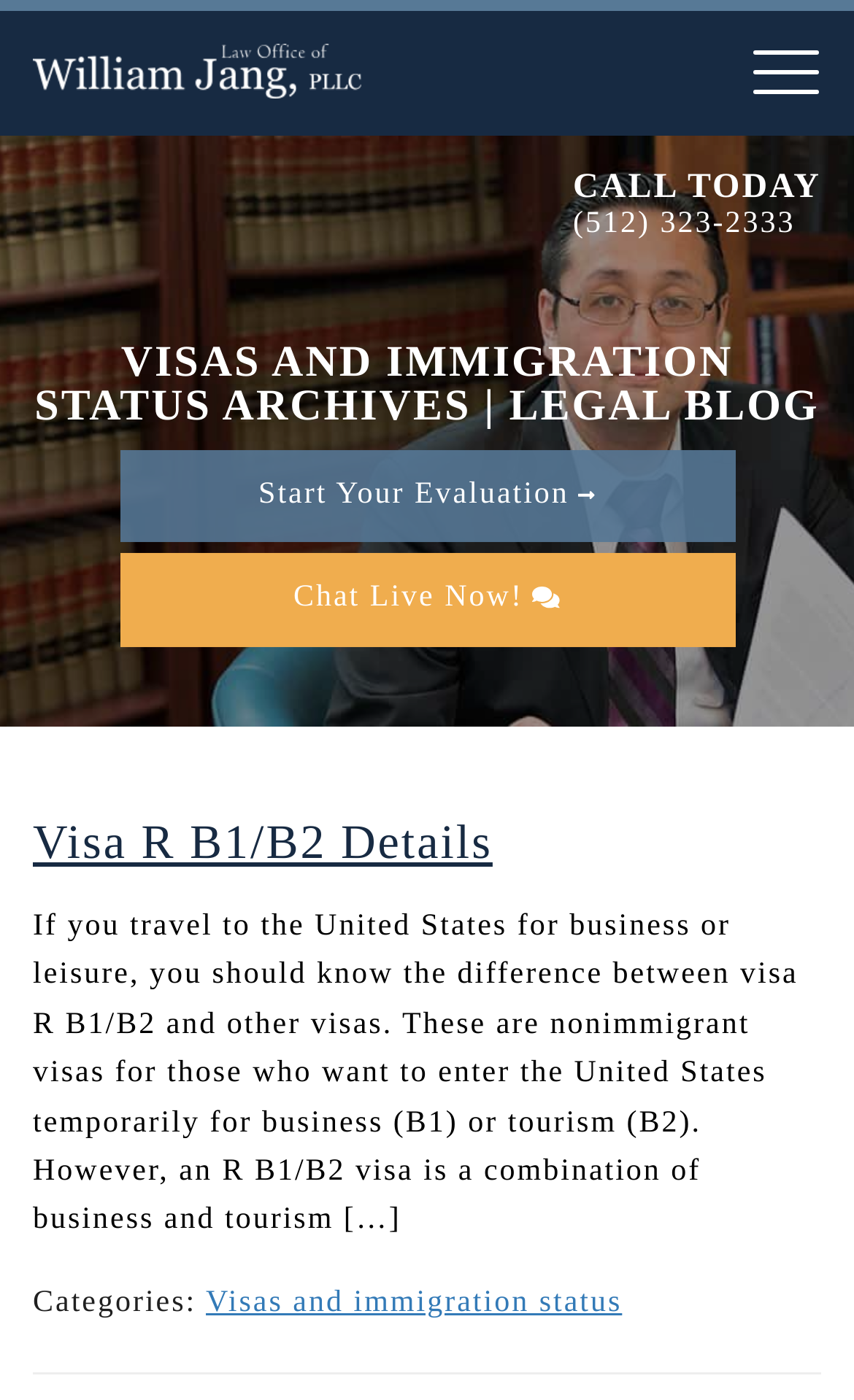Answer the question using only a single word or phrase: 
What is the topic of the latest article?

Visa R B1/B2 Details